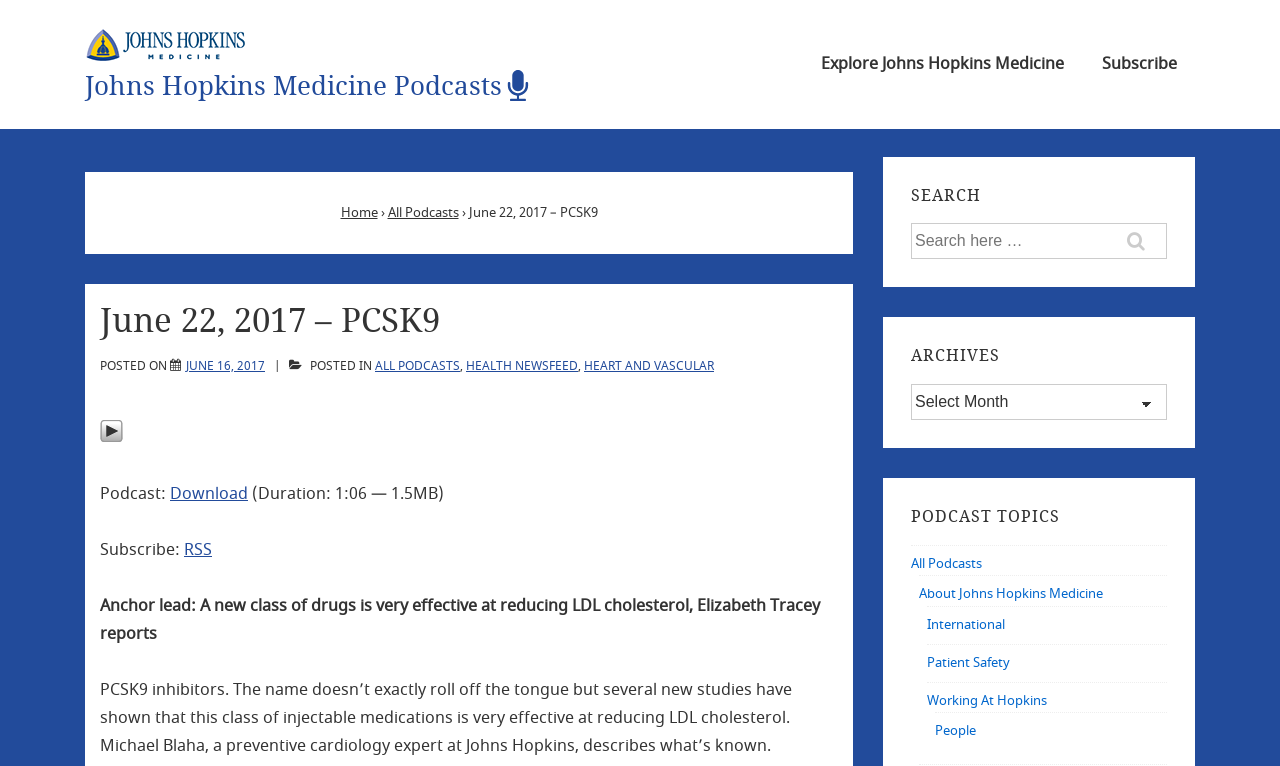Determine the bounding box coordinates for the area you should click to complete the following instruction: "Click on the 'Johns Hopkins Medicine' link".

[0.066, 0.037, 0.453, 0.081]